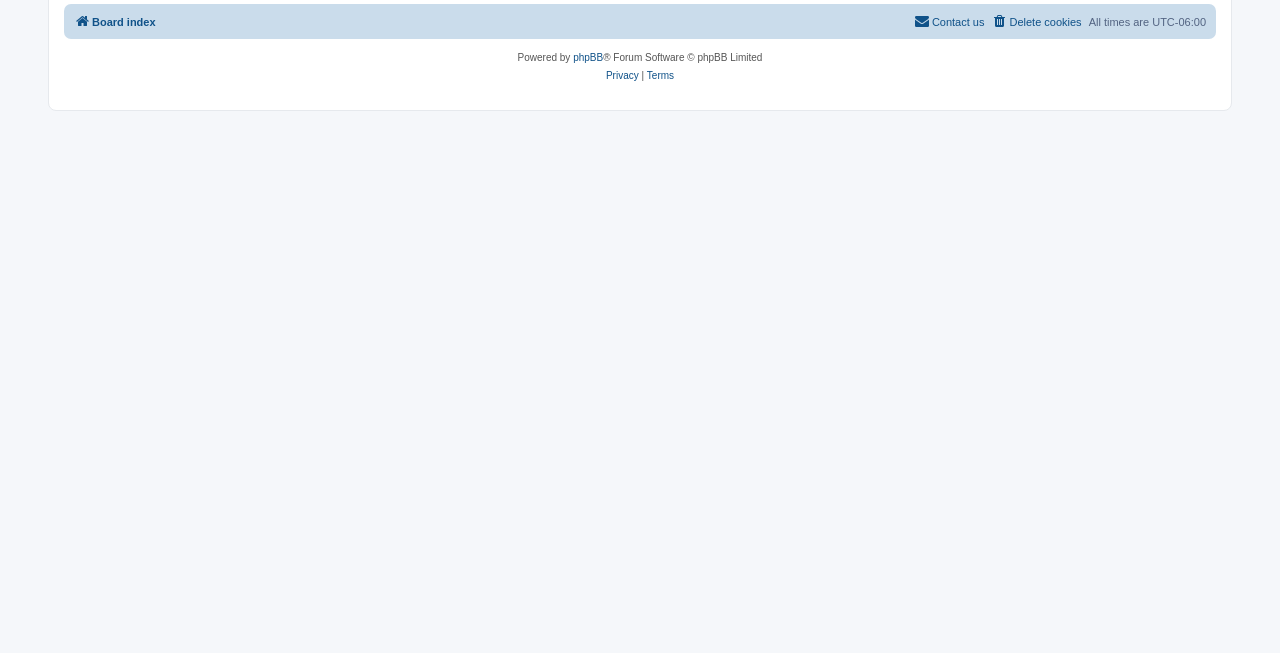Identify the bounding box coordinates for the UI element described as follows: "Board index". Ensure the coordinates are four float numbers between 0 and 1, formatted as [left, top, right, bottom].

[0.058, 0.016, 0.122, 0.053]